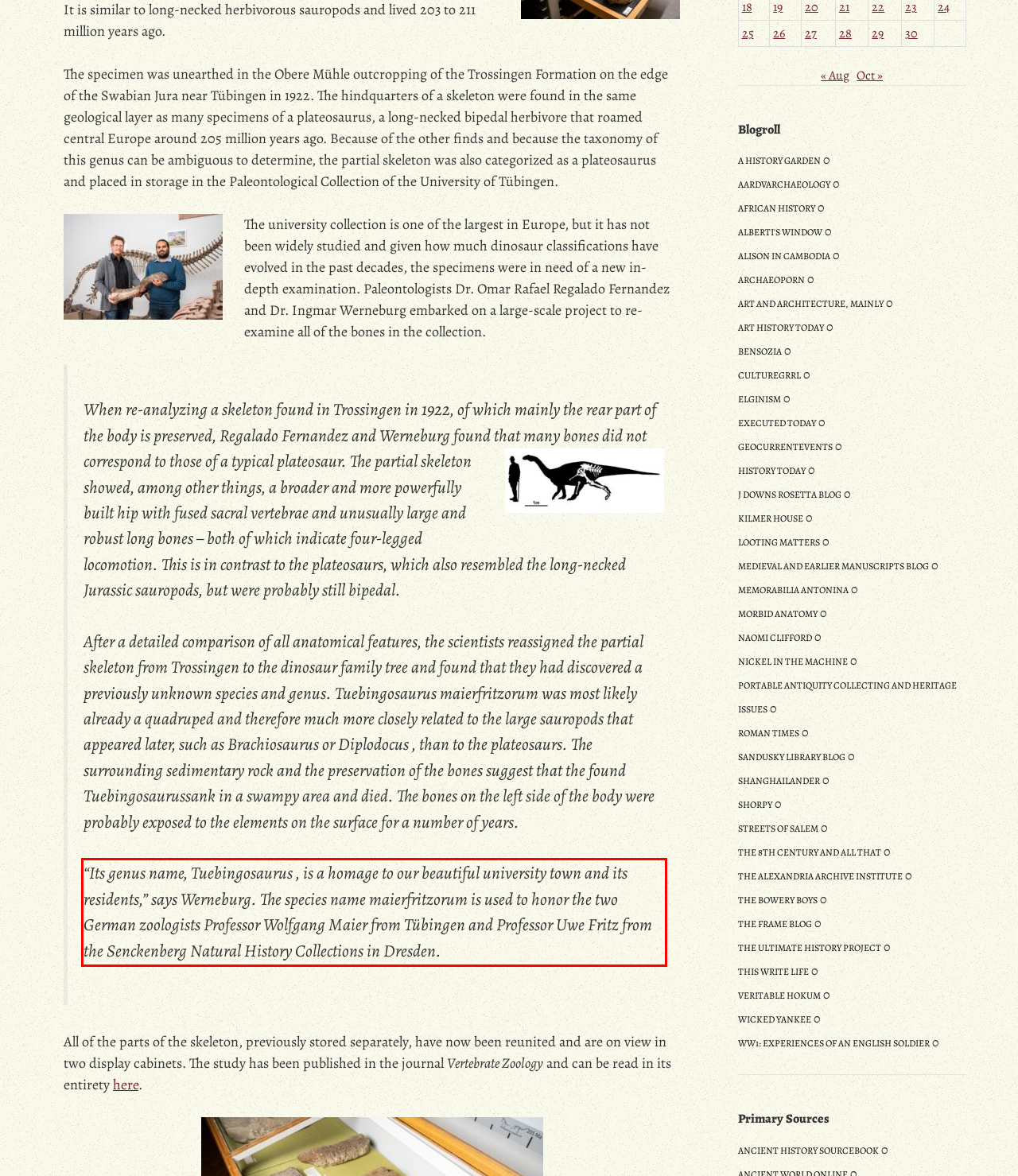Using the provided webpage screenshot, recognize the text content in the area marked by the red bounding box.

“Its genus name, Tuebingosaurus , is a homage to our beautiful university town and its residents,” says Werneburg. The species name maierfritzorum is used to honor the two German zoologists Professor Wolfgang Maier from Tübingen and Professor Uwe Fritz from the Senckenberg Natural History Collections in Dresden.